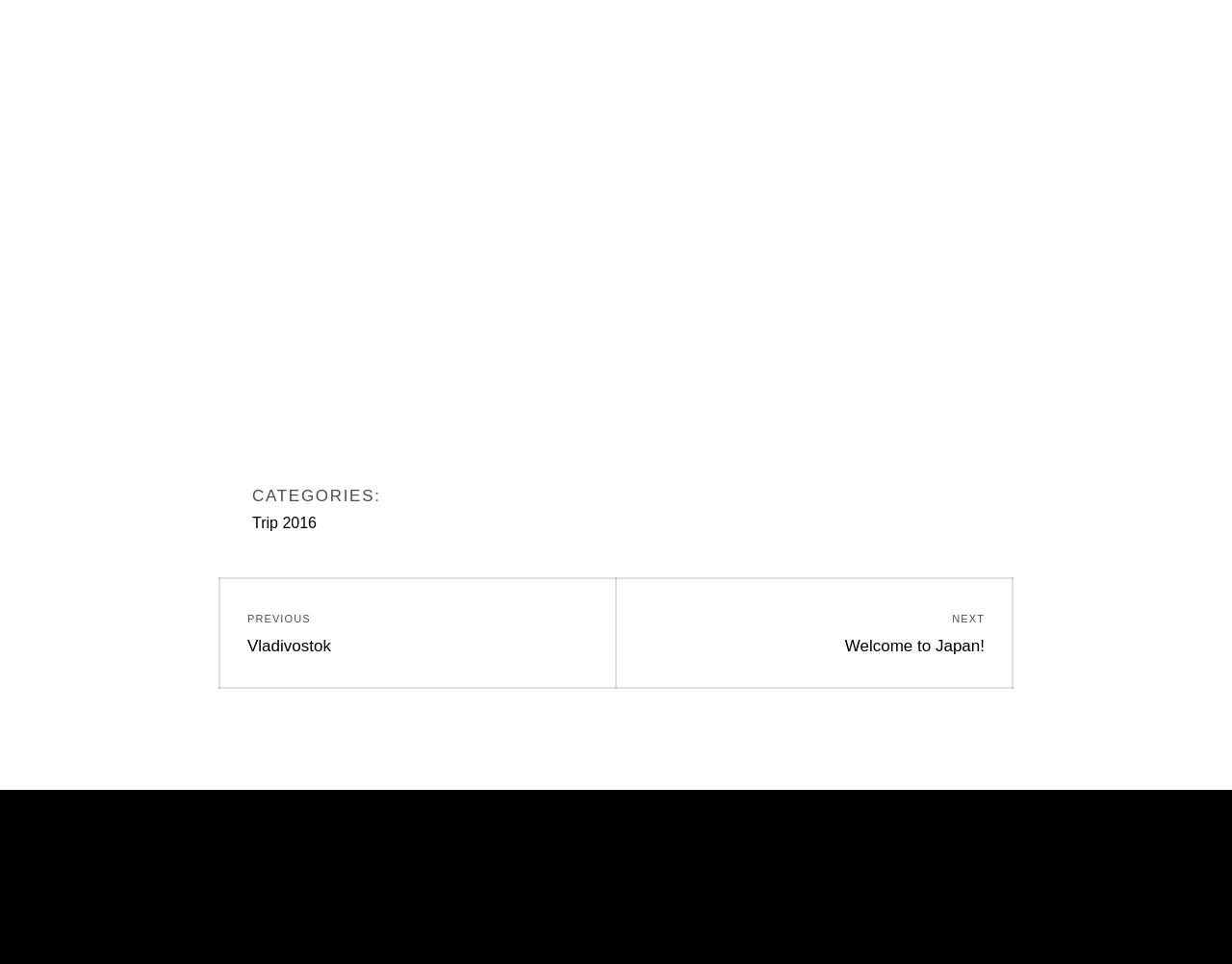Locate the bounding box of the UI element based on this description: "Previous Previous post: Vladivostok". Provide four float numbers between 0 and 1 as [left, top, right, bottom].

[0.179, 0.601, 0.499, 0.713]